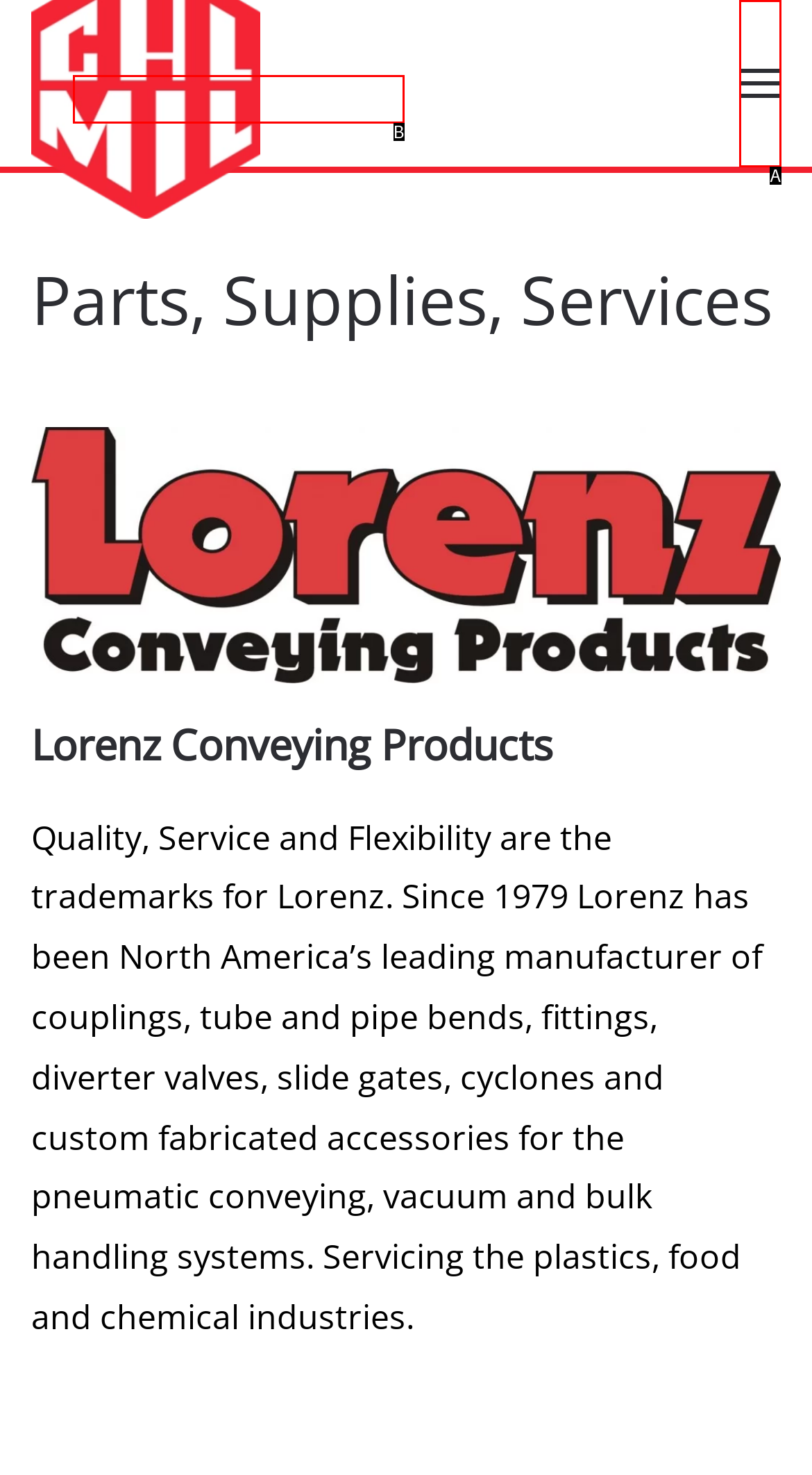From the description: Skip to main content, identify the option that best matches and reply with the letter of that option directly.

B